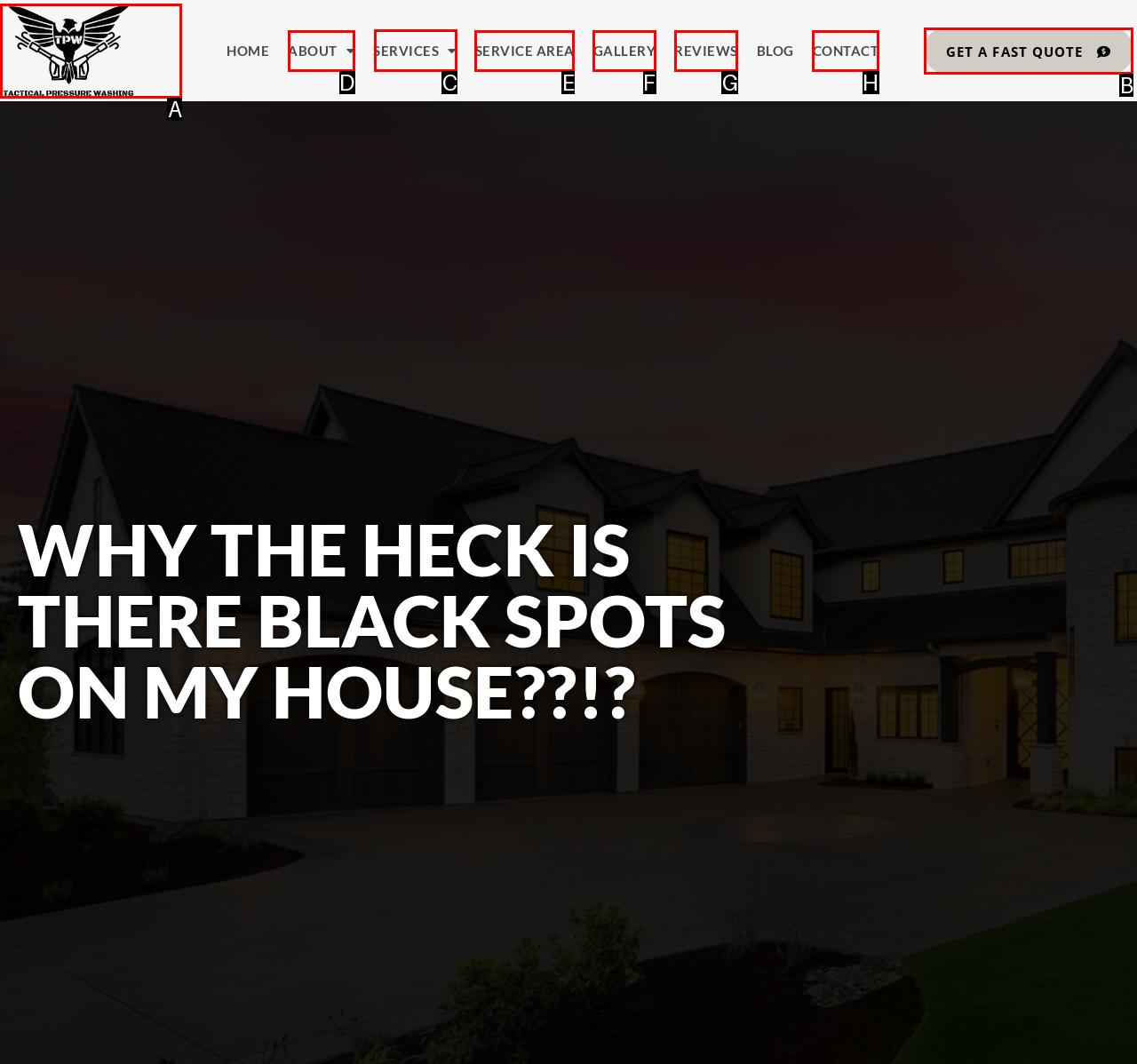Identify the HTML element to select in order to accomplish the following task: view services
Reply with the letter of the chosen option from the given choices directly.

C